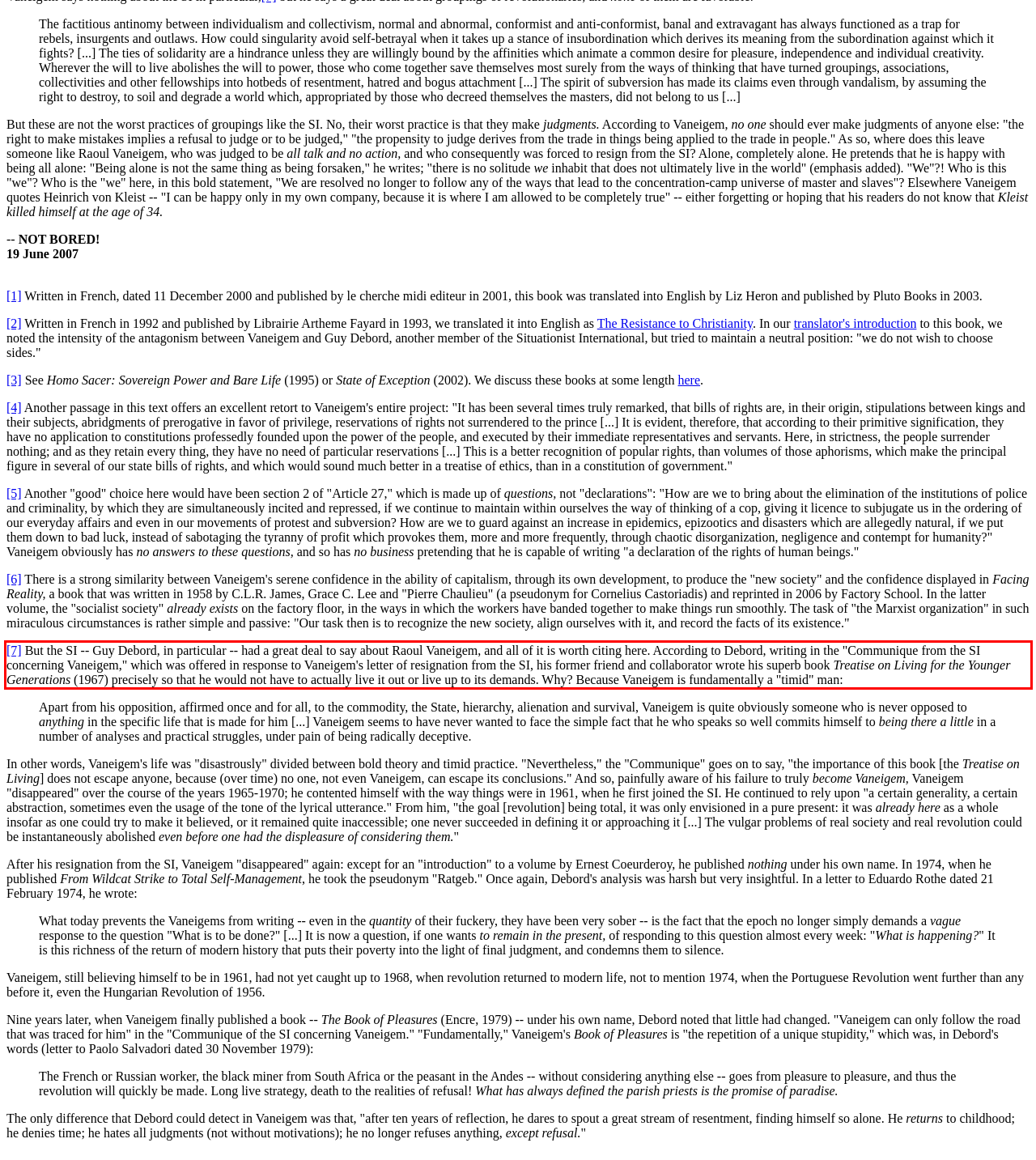Within the provided webpage screenshot, find the red rectangle bounding box and perform OCR to obtain the text content.

[7] But the SI -- Guy Debord, in particular -- had a great deal to say about Raoul Vaneigem, and all of it is worth citing here. According to Debord, writing in the "Communique from the SI concerning Vaneigem," which was offered in response to Vaneigem's letter of resignation from the SI, his former friend and collaborator wrote his superb book Treatise on Living for the Younger Generations (1967) precisely so that he would not have to actually live it out or live up to its demands. Why? Because Vaneigem is fundamentally a "timid" man: